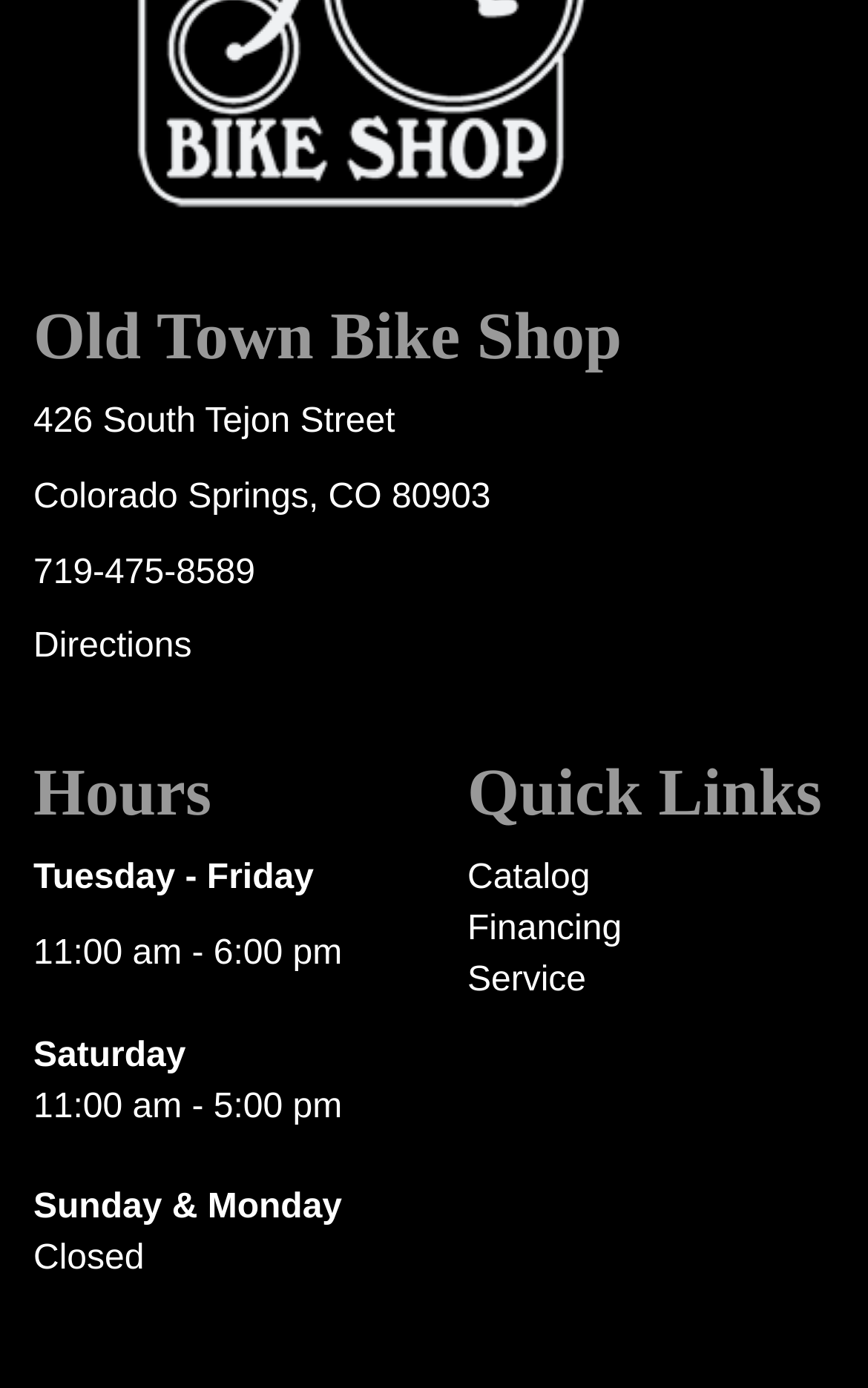What is the address of Old Town Bike Shop?
Offer a detailed and exhaustive answer to the question.

I found the address by looking at the static text elements under the 'Old Town Bike Shop' heading, which provides the shop's location as '426 South Tejon Street, Colorado Springs, CO 80903'.